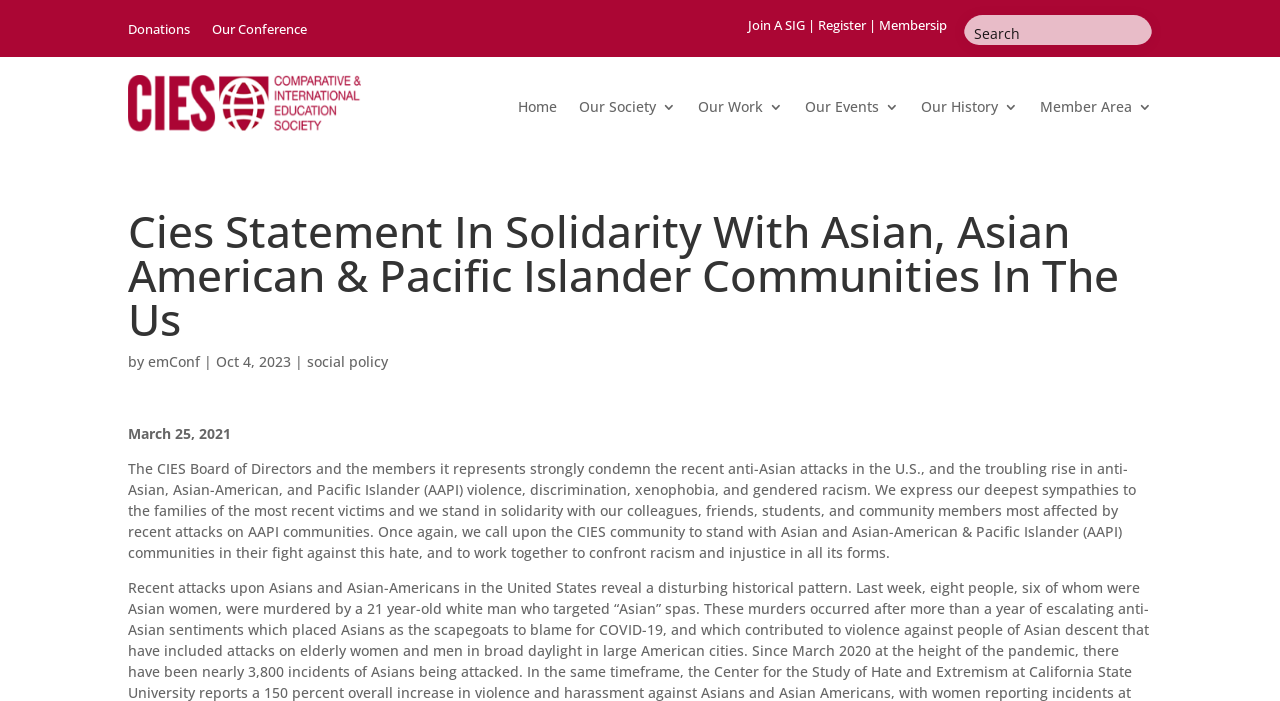Please examine the image and answer the question with a detailed explanation:
What is the purpose of the search box?

The search box is located at the top right corner of the webpage, and it allows users to input keywords to search for specific content within the website. This is evident from the presence of a textbox with a label 'Search' and a bounding box coordinate of [0.753, 0.021, 0.9, 0.074].